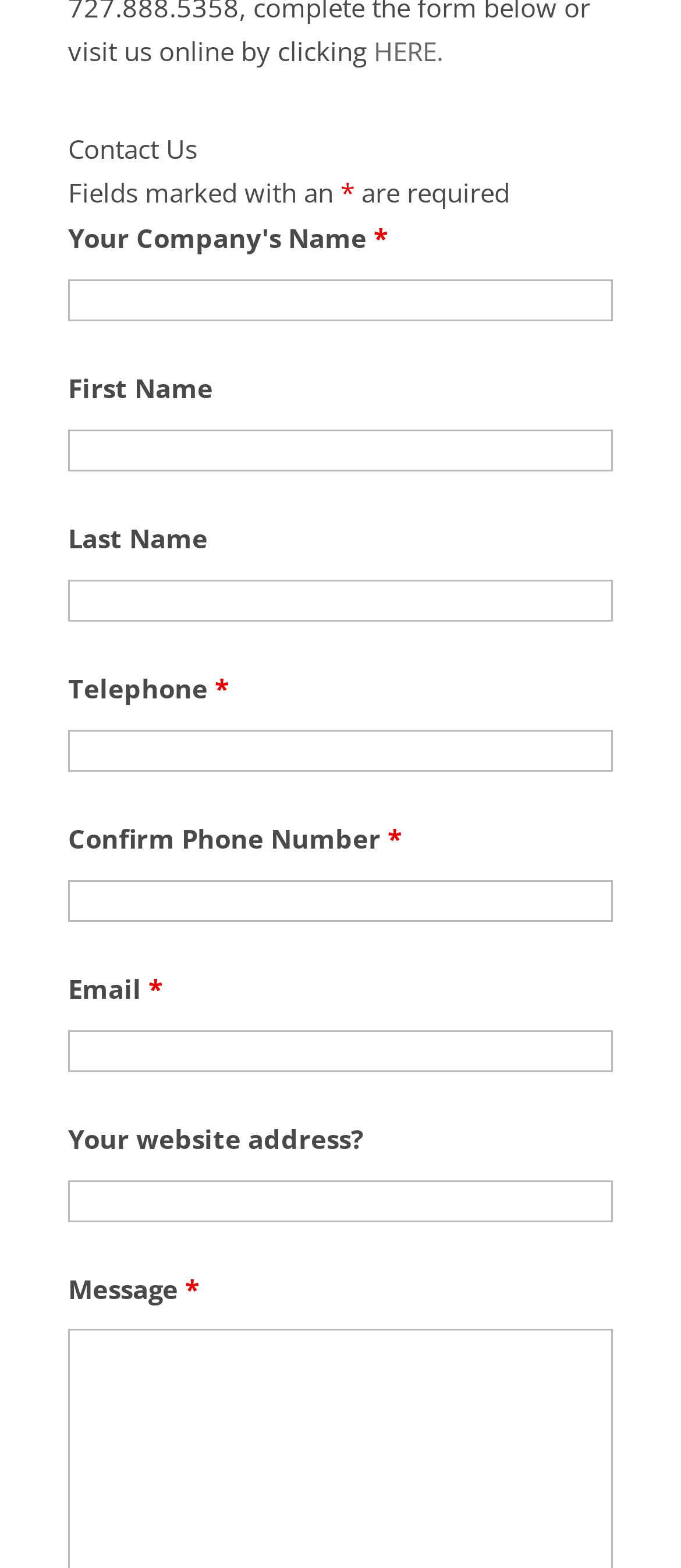What is the label of the field below 'Telephone'?
Provide a detailed and extensive answer to the question.

I looked at the field below 'Telephone' and saw that its label is 'Confirm Phone Number'.